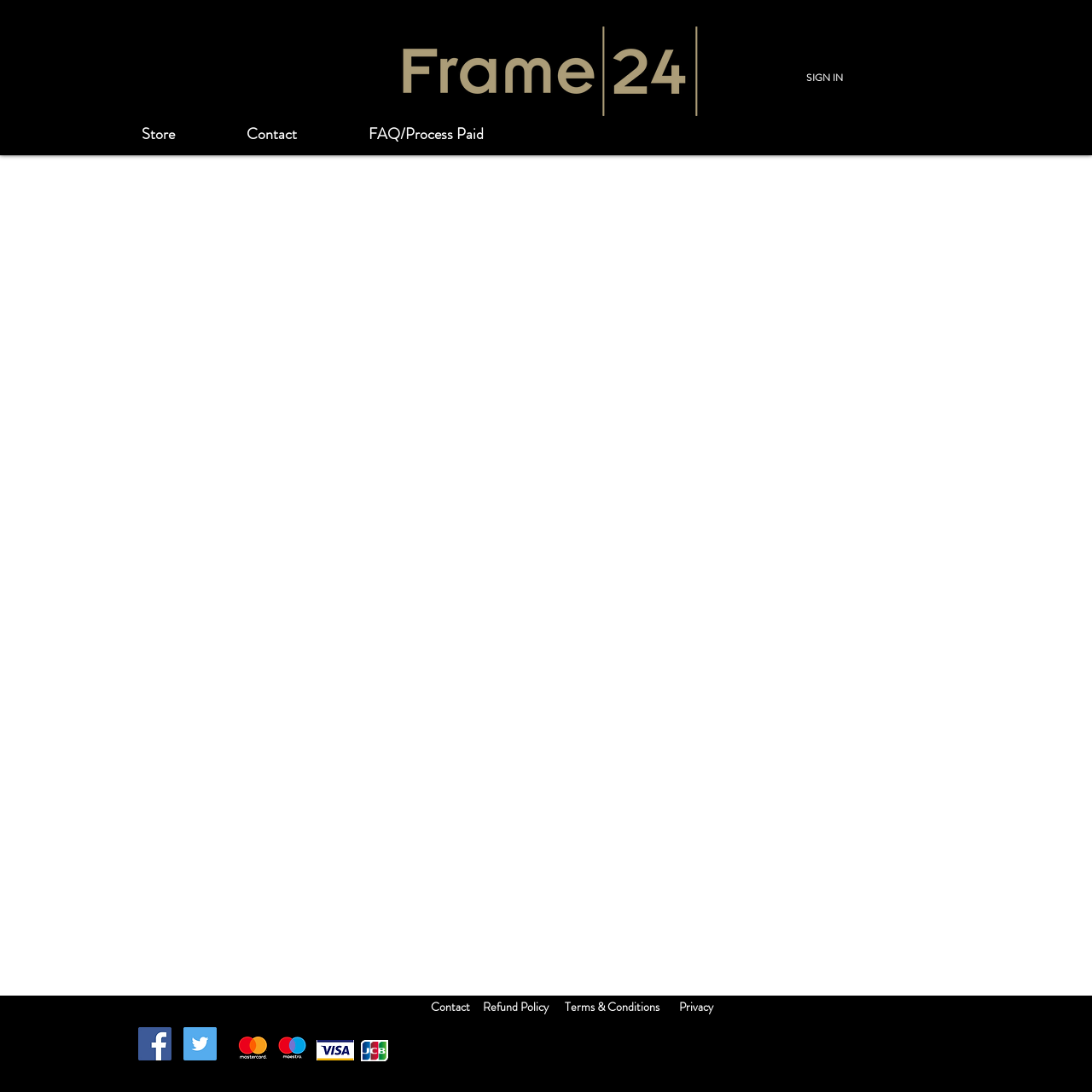Determine the bounding box coordinates for the HTML element described here: "Privacy".

[0.622, 0.914, 0.655, 0.93]